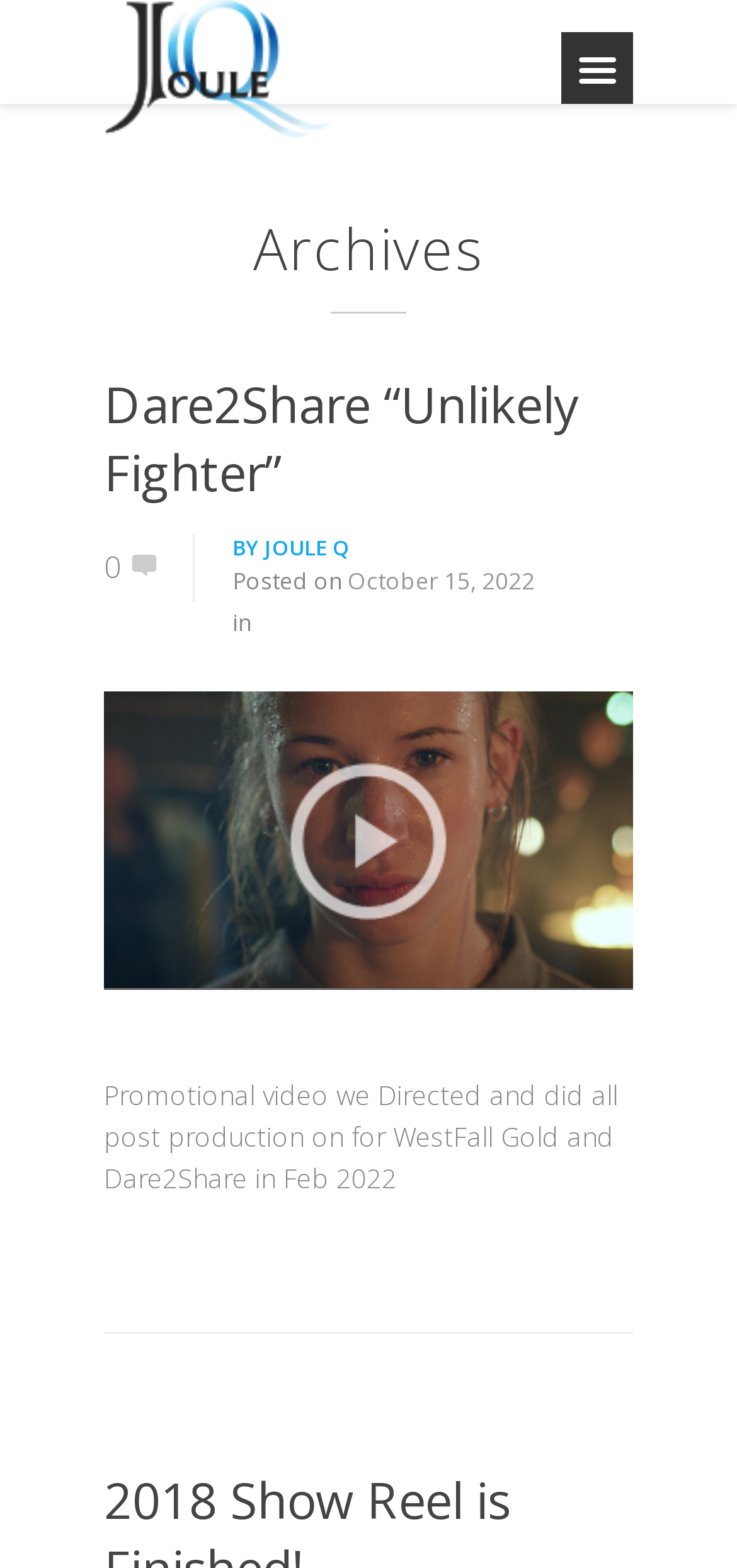Based on the image, provide a detailed response to the question:
What is the title of the video?

The answer can be found by looking at the heading 'Dare2Share “Unlikely Fighter”' which is likely to be the title of the video.